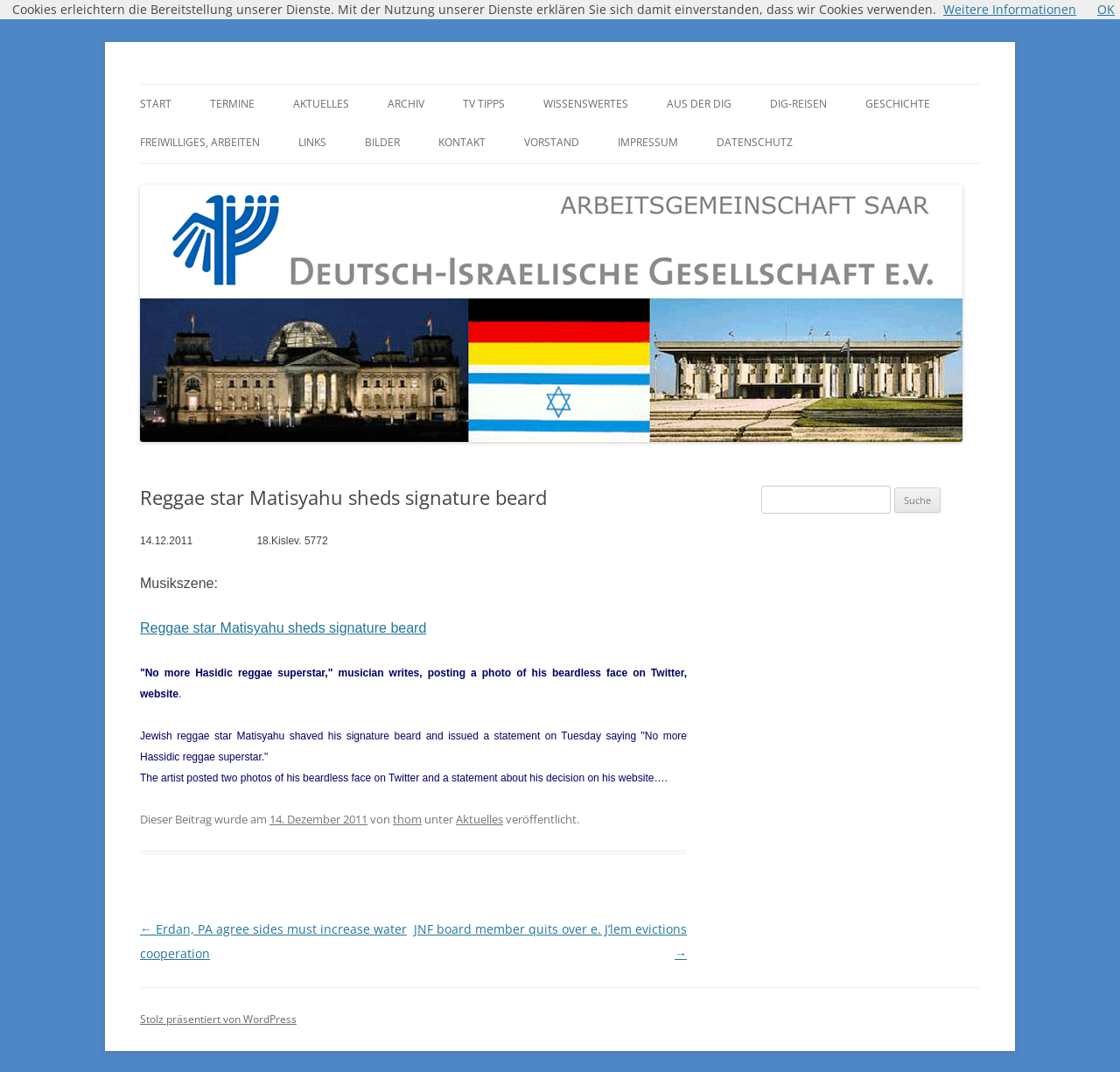What is the name of the website's content management system? Based on the screenshot, please respond with a single word or phrase.

WordPress